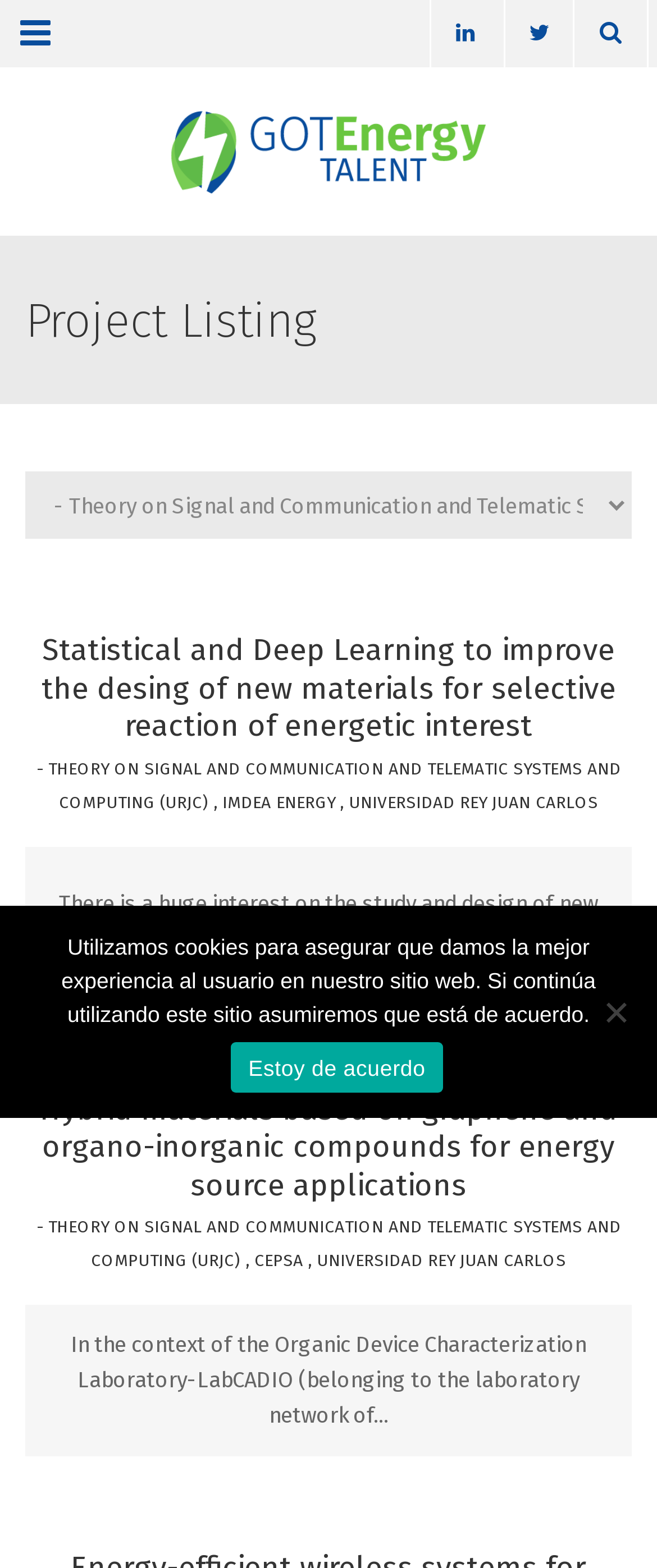Which university is involved in the second project?
Give a single word or phrase answer based on the content of the image.

Universidad Rey Juan Carlos